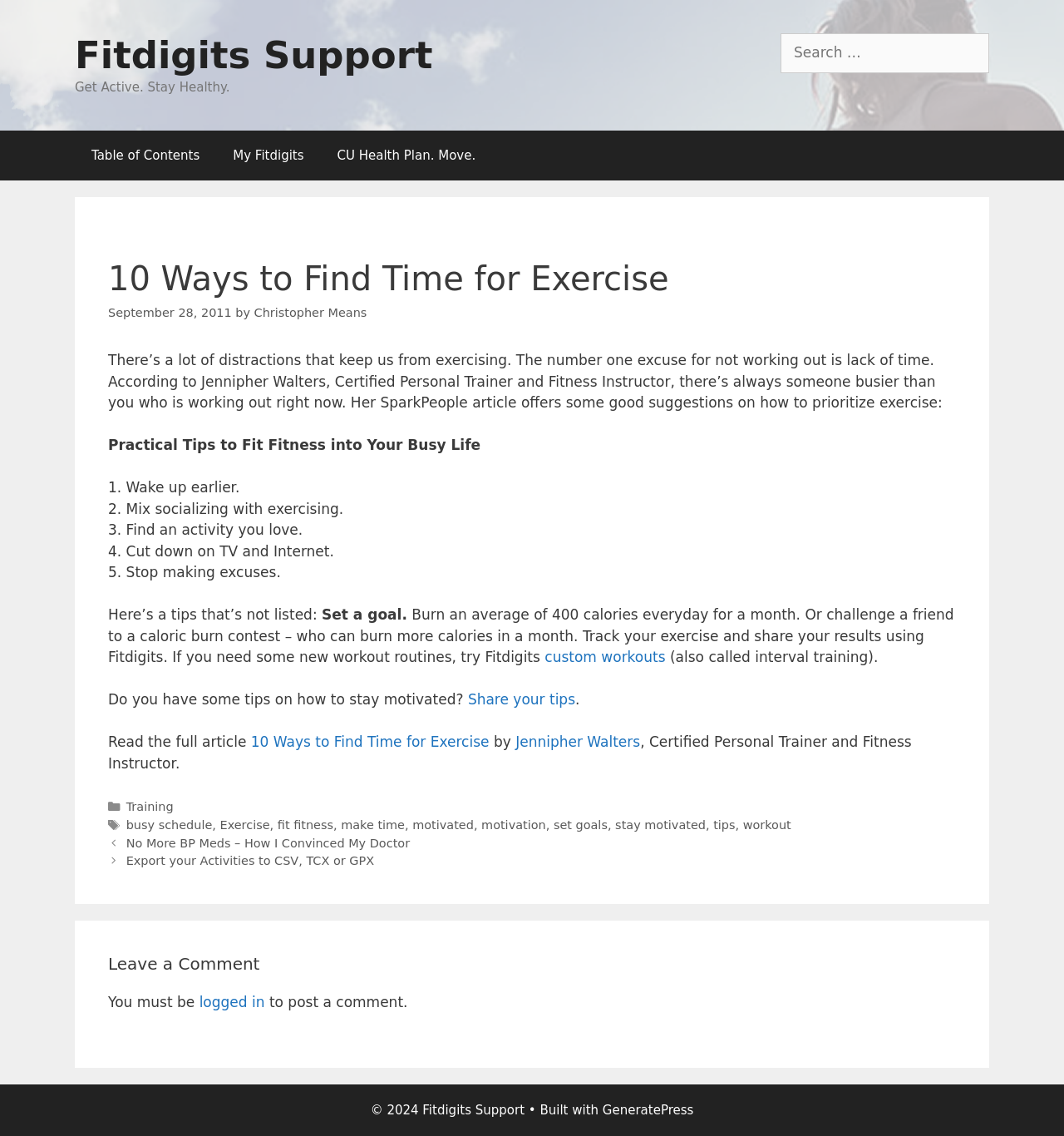What is the name of the website?
Answer with a single word or phrase, using the screenshot for reference.

Fitdigits Support